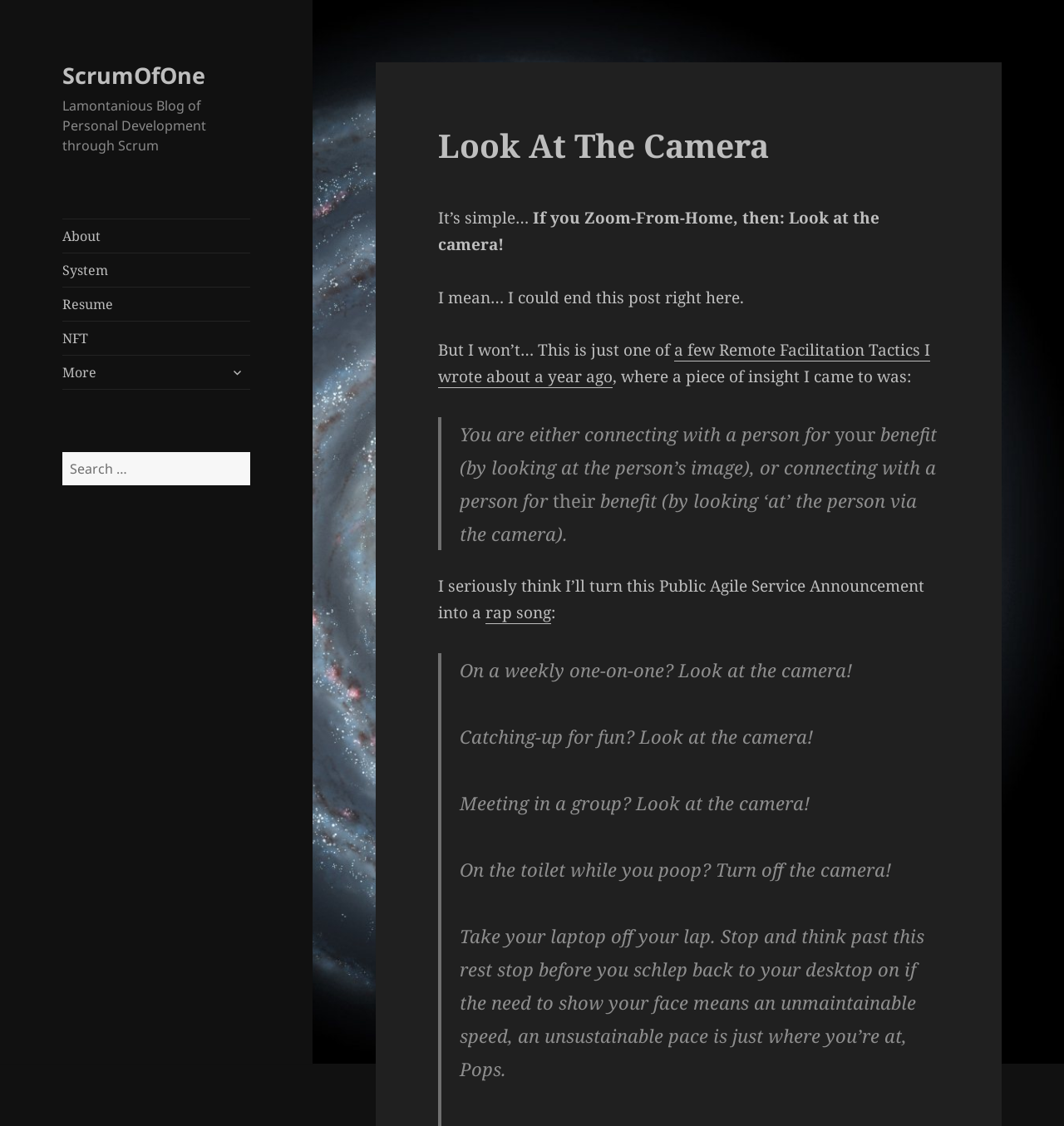Find the bounding box coordinates for the HTML element described in this sentence: "expand child menu". Provide the coordinates as four float numbers between 0 and 1, in the format [left, top, right, bottom].

[0.21, 0.318, 0.235, 0.342]